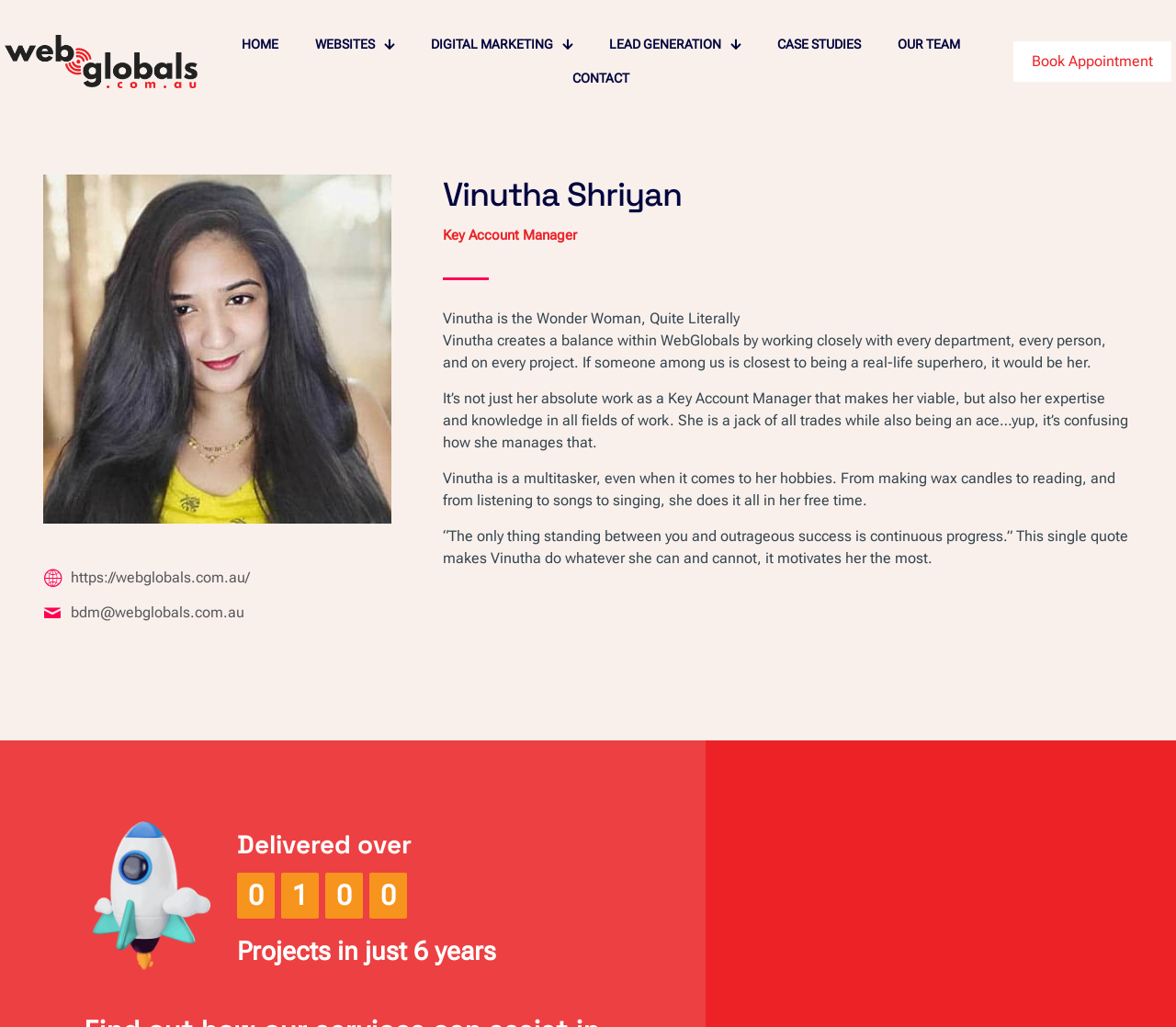How many years has WebGlobals been working on projects?
Provide a detailed and well-explained answer to the question.

I found this information by looking at the StaticText element that says 'Projects in just 6 years'. This suggests that WebGlobals has been working on projects for 6 years.